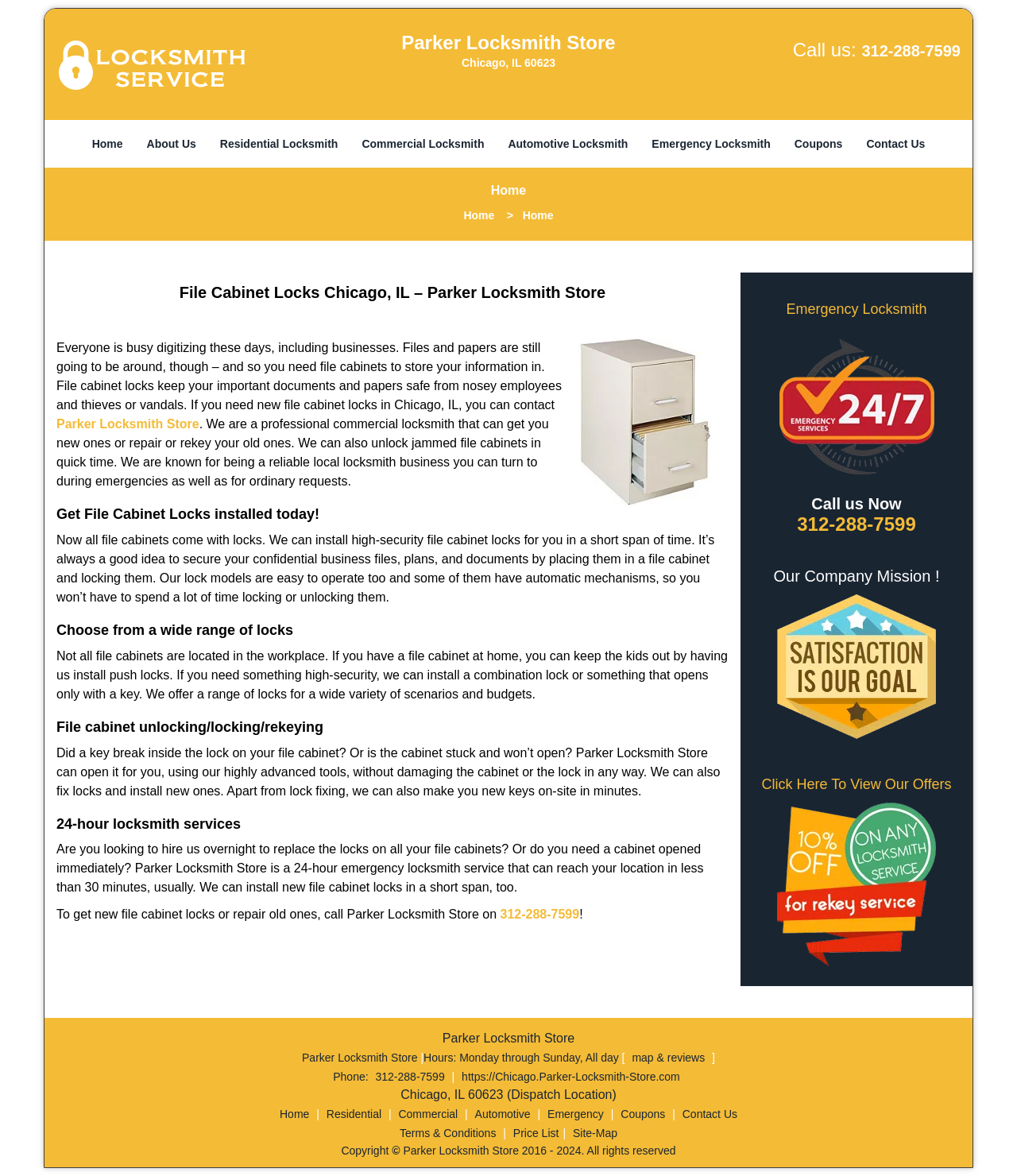Using the provided element description: "Emergency Locksmith", identify the bounding box coordinates. The coordinates should be four floats between 0 and 1 in the order [left, top, right, bottom].

[0.773, 0.254, 0.911, 0.271]